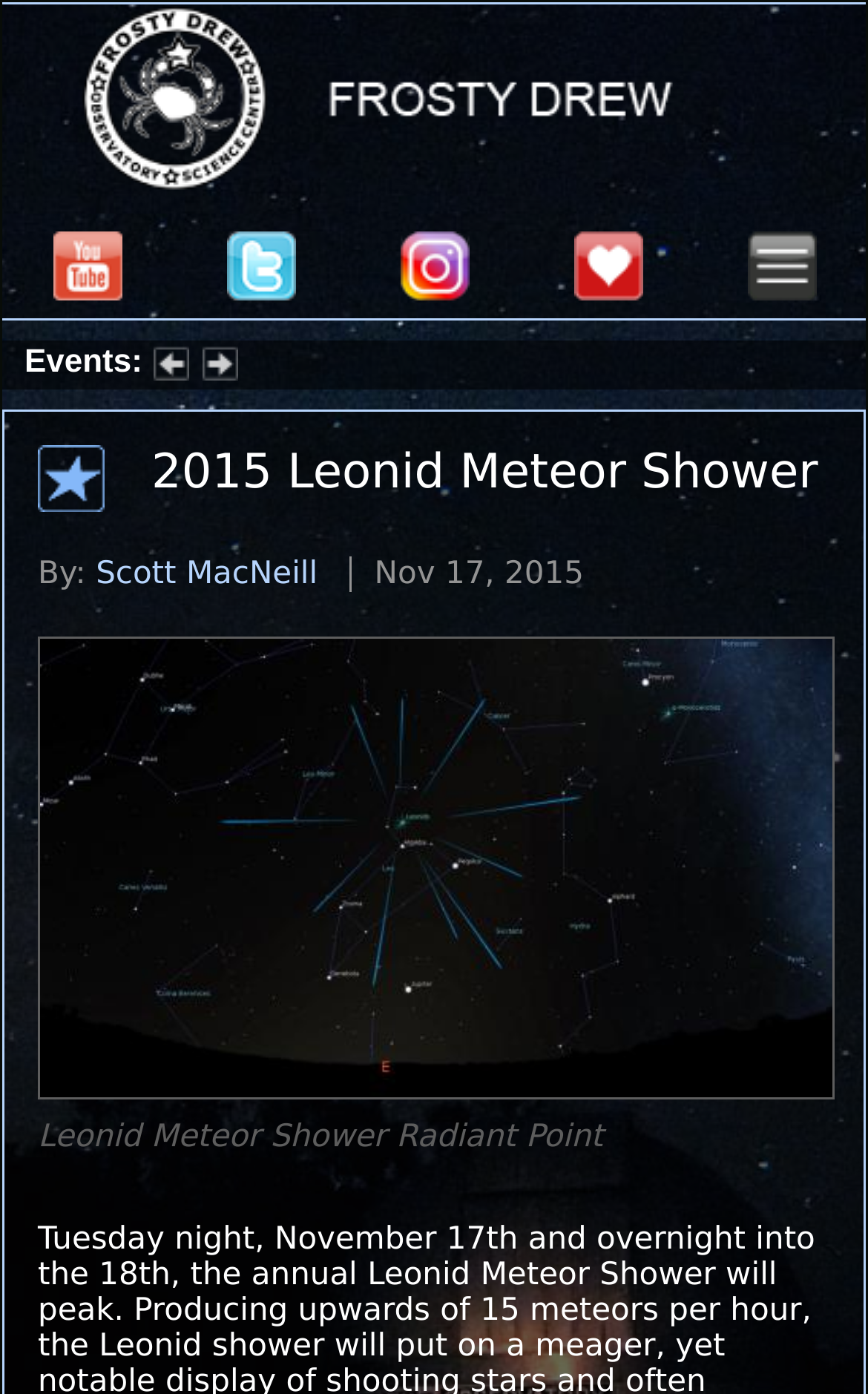What is the radiant point of the meteor shower?
Please provide a single word or phrase as your answer based on the image.

Leonid Meteor Shower Radiant Point